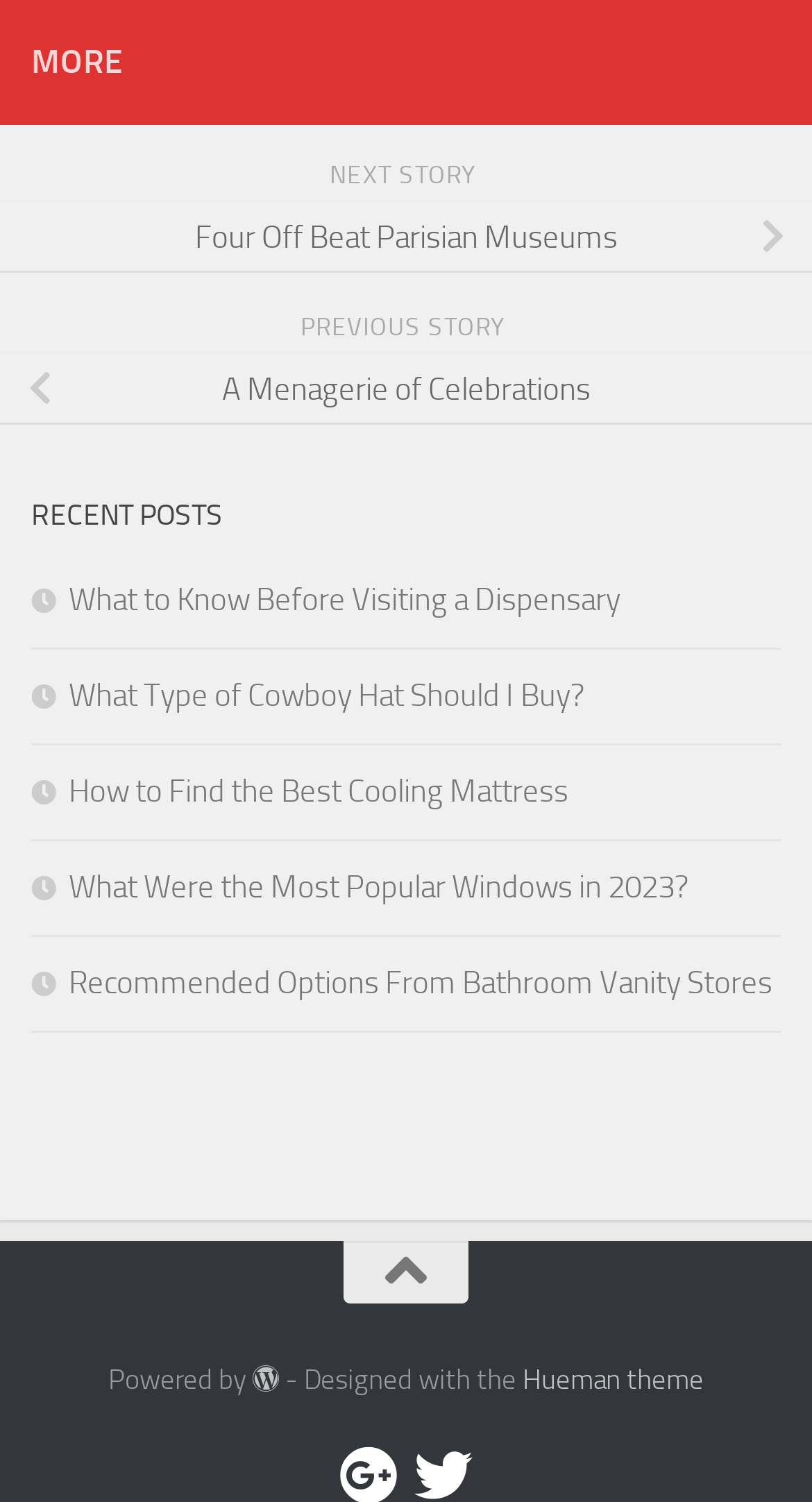Please identify the bounding box coordinates of the region to click in order to complete the given instruction: "Click on 'Four Off Beat Parisian Museums'". The coordinates should be four float numbers between 0 and 1, i.e., [left, top, right, bottom].

[0.0, 0.133, 1.0, 0.182]